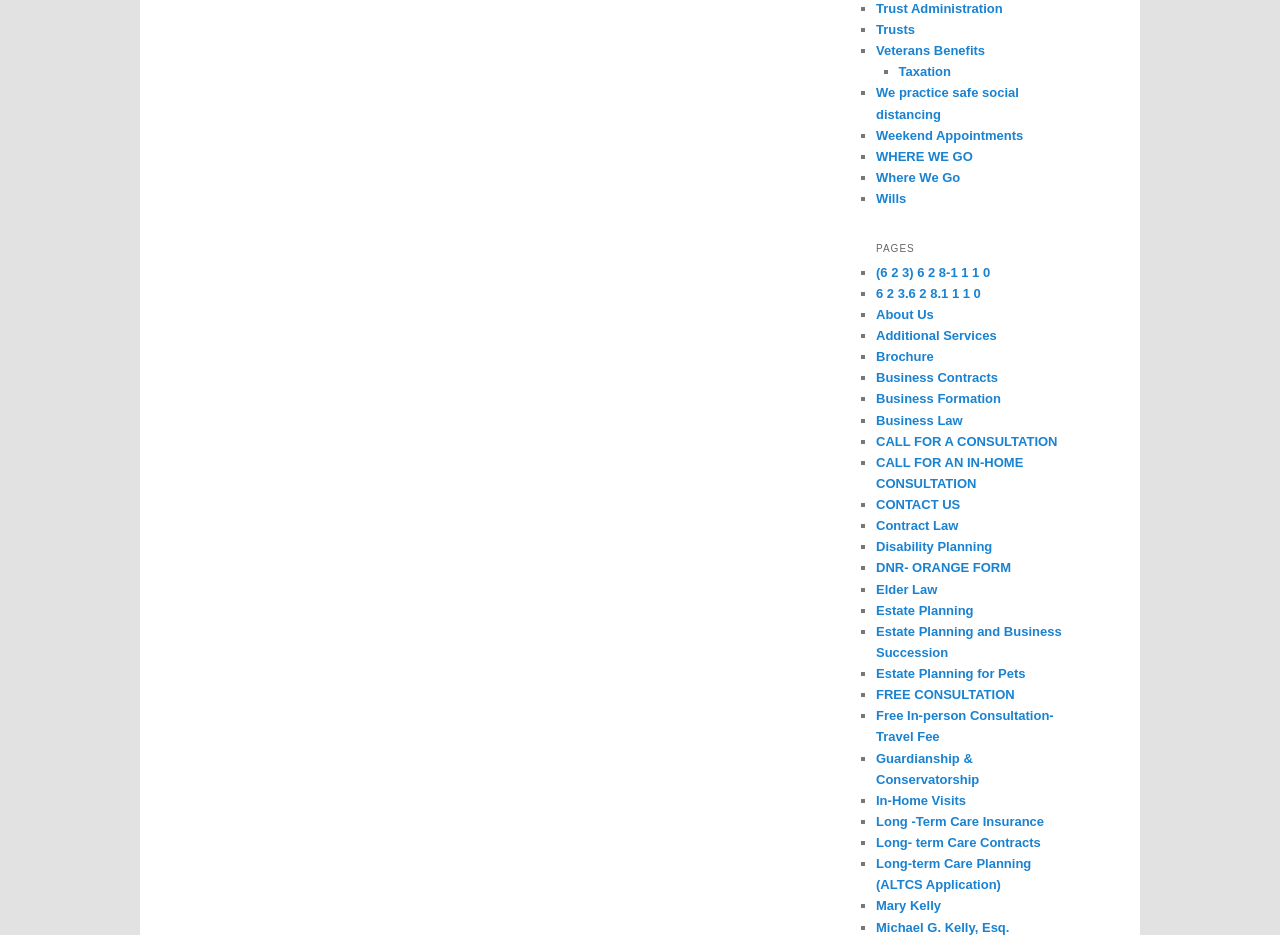Highlight the bounding box coordinates of the region I should click on to meet the following instruction: "Click Estate Planning".

[0.684, 0.645, 0.761, 0.661]